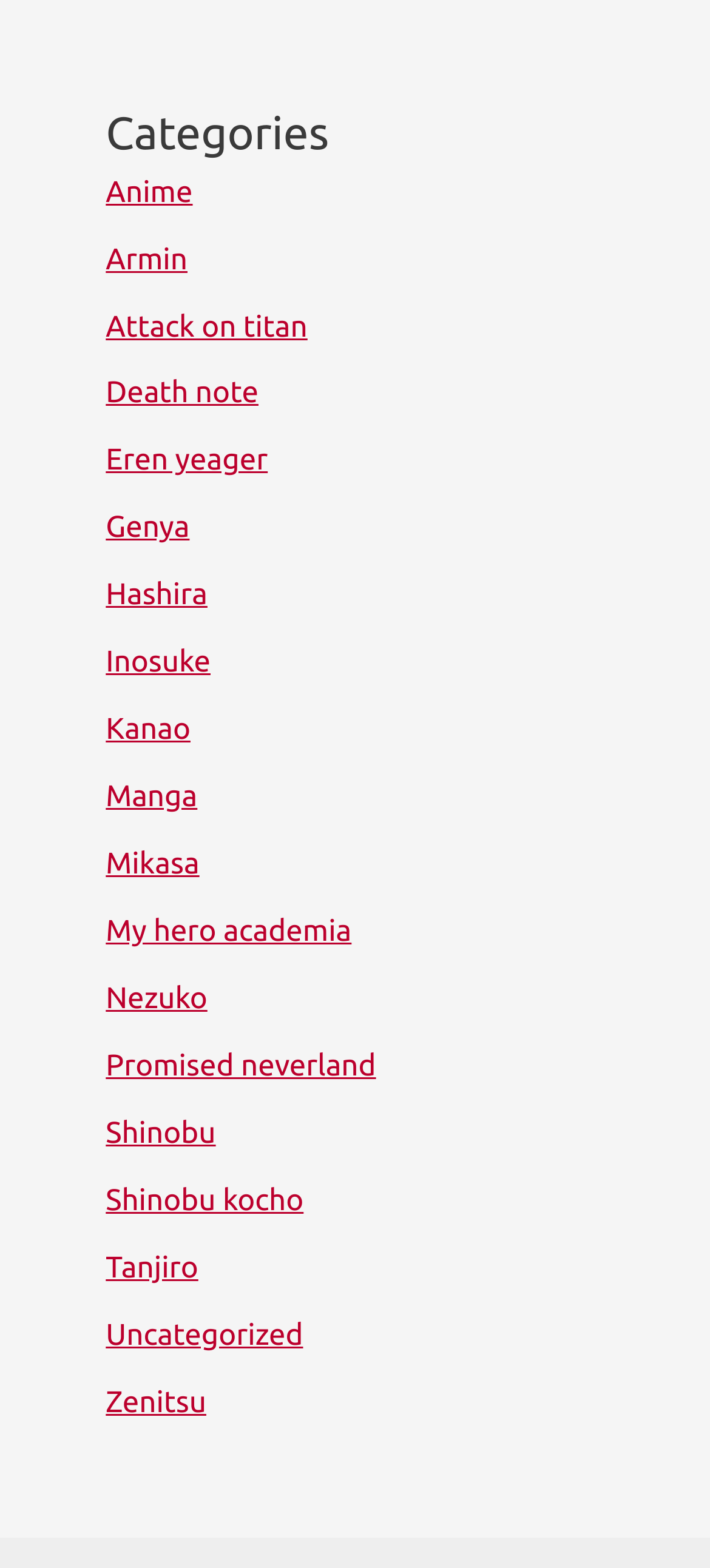Provide a single word or phrase to answer the given question: 
How many links are under the 'Categories' heading?

15